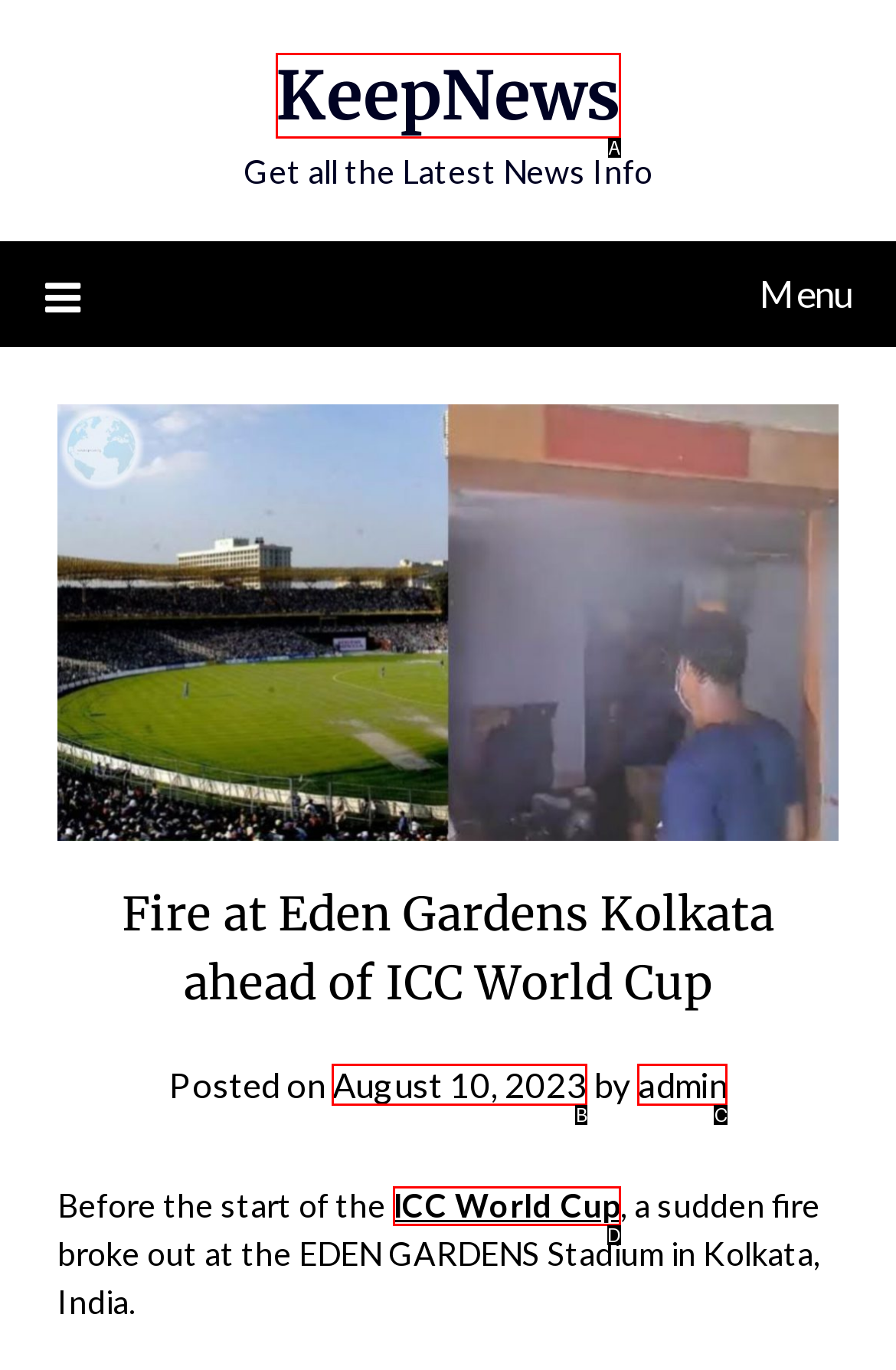Point out the HTML element that matches the following description: August 10, 2023August 10, 2023
Answer with the letter from the provided choices.

B